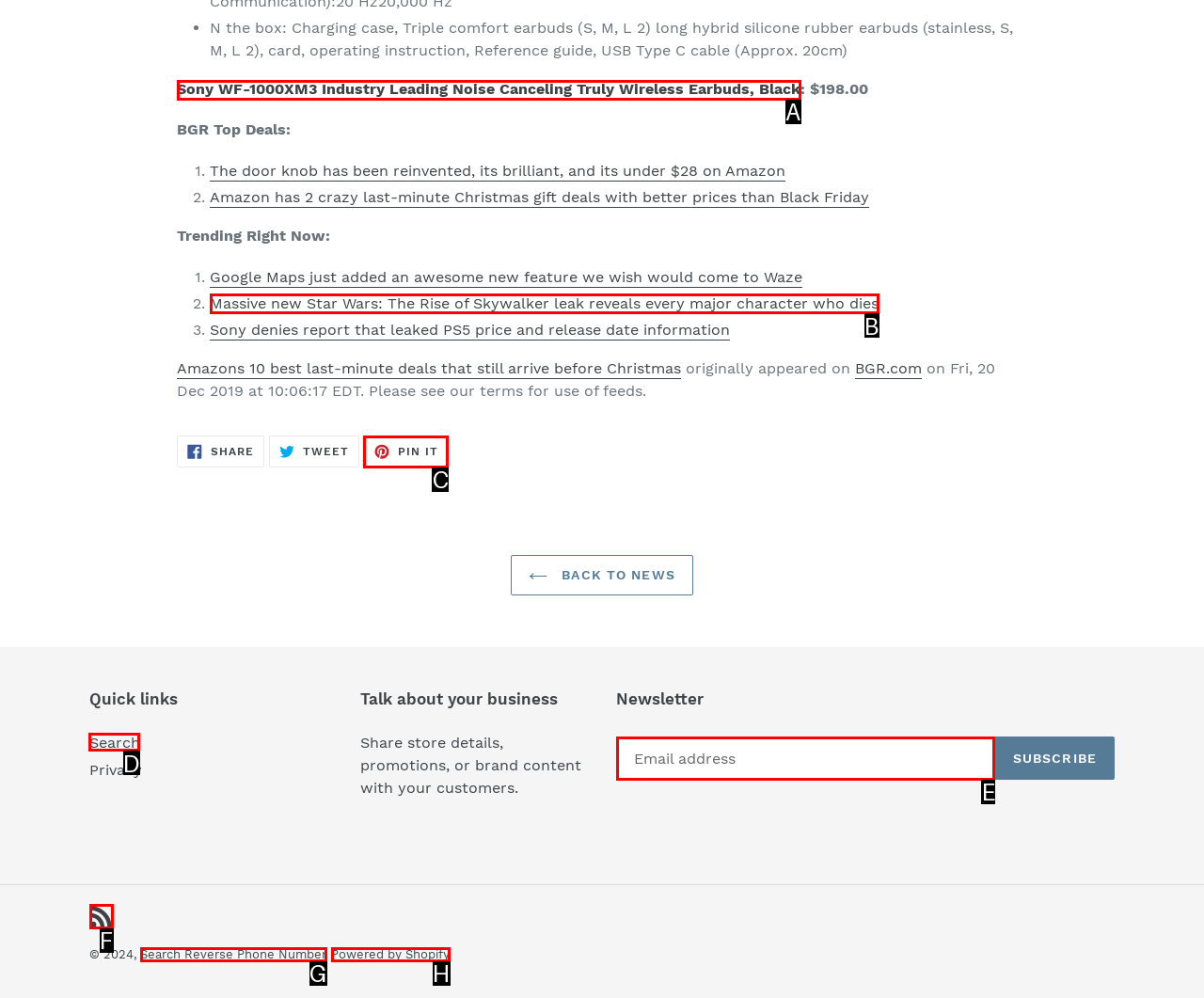Based on the choices marked in the screenshot, which letter represents the correct UI element to perform the task: Search for something?

D